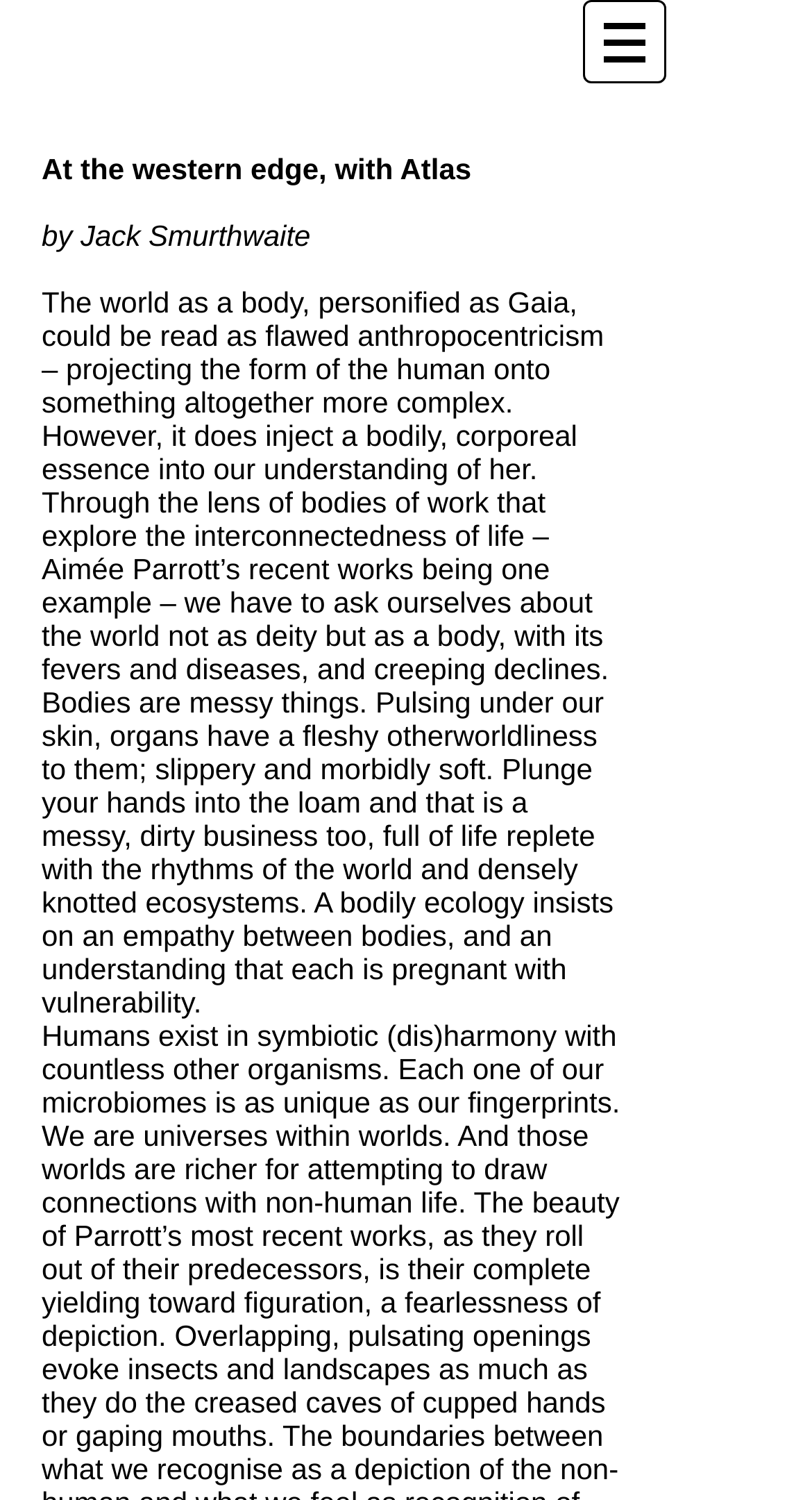What is the object depicted in the image?
Please provide a single word or phrase as your answer based on the screenshot.

none